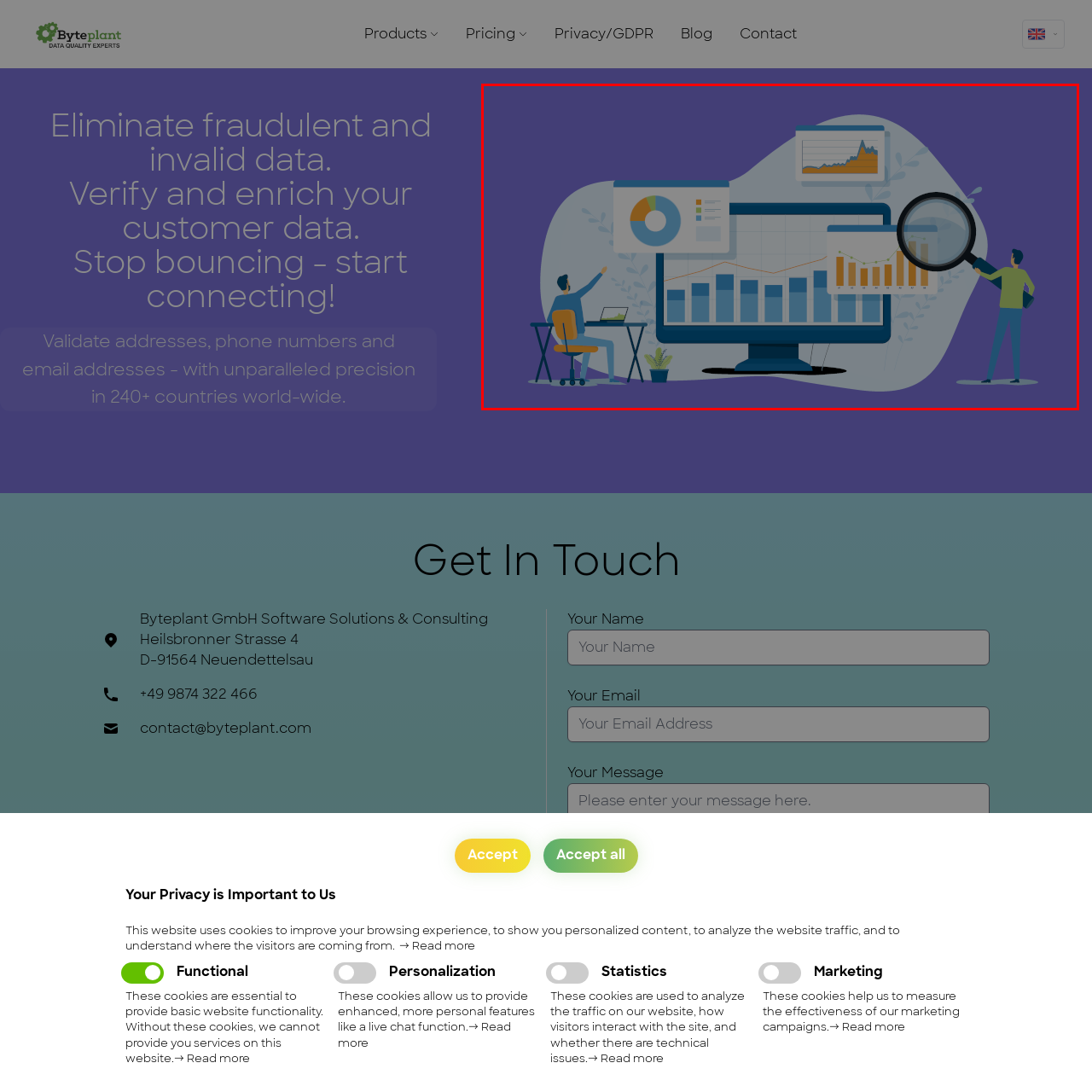What is the object held by the person on the right?
Observe the image marked by the red bounding box and answer in detail.

The person on the right is standing and holding a magnifying glass, symbolizing a closer examination of the data, which reinforces the theme of detailed data scrutiny in the image.